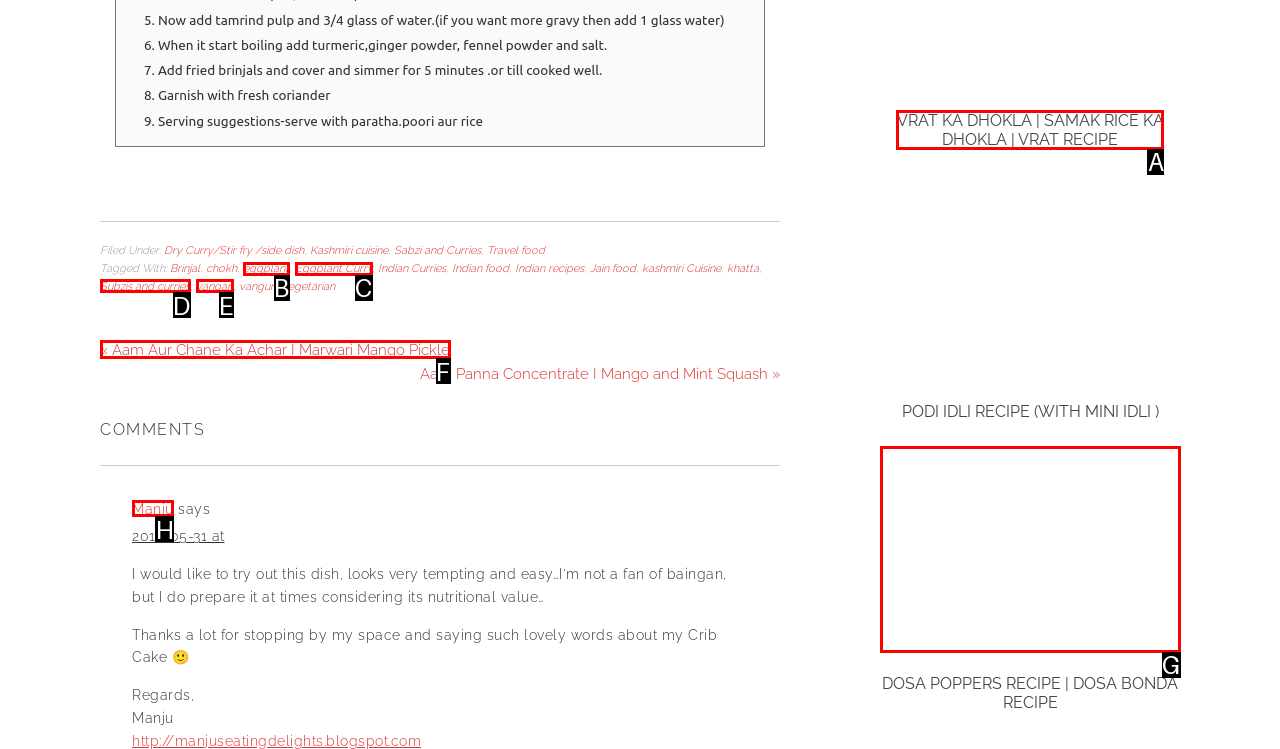Find the option that fits the given description: vangan
Answer with the letter representing the correct choice directly.

E